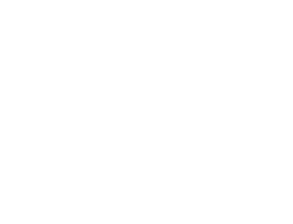Thoroughly describe what you see in the image.

The image featured presents a bold and eye-catching design, illustrating the ongoing theme of a noteworthy press release. It pertains to the announcement made on March 12, 2024, highlighting the "Best Dressed in Politics" list curated by Brad Gerstman. This announcement is contextualized within a framework that emphasizes fashion and public perception in the political arena. The graphic is likely utilized to engage readers and encourage them to explore the complete details of the release, reflecting trends in governmental appearance and style.